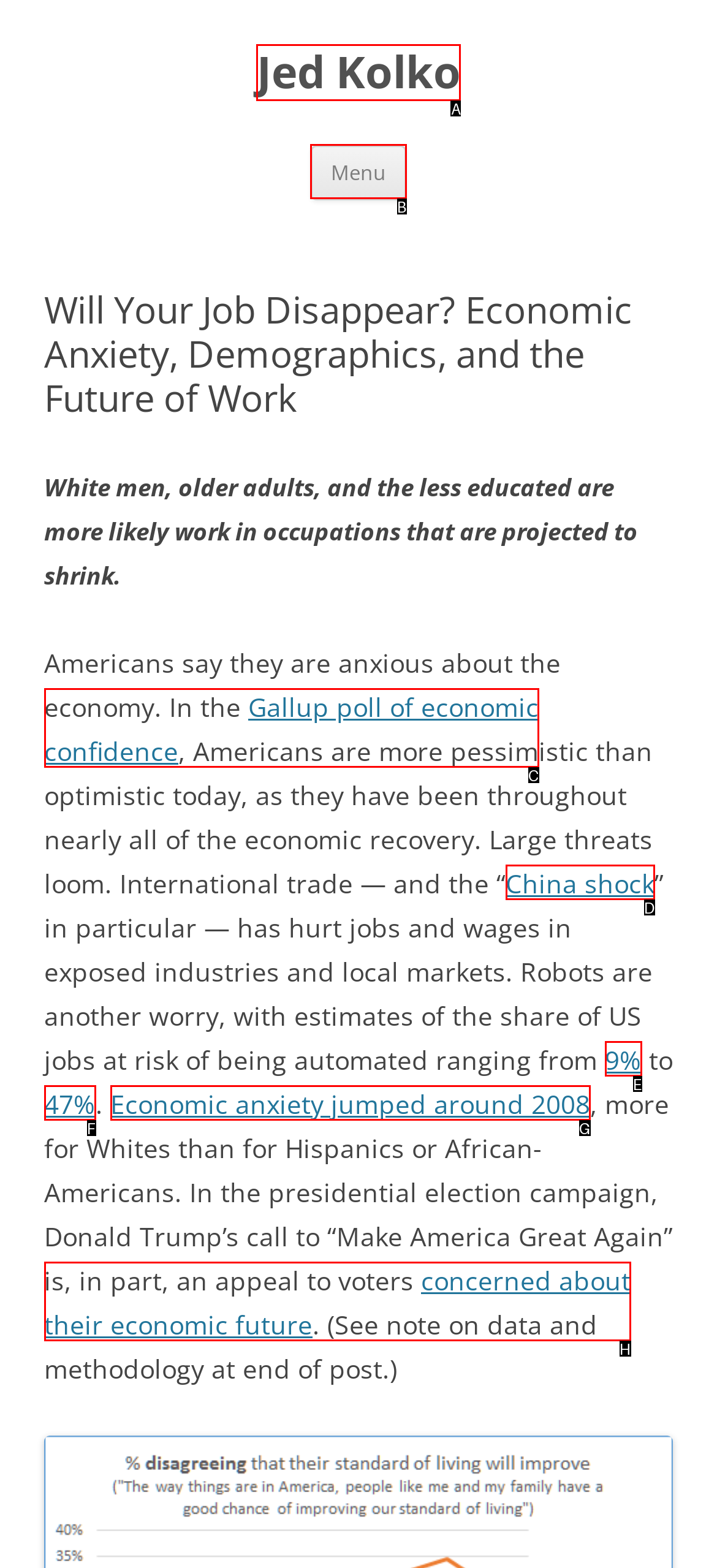Choose the HTML element that needs to be clicked for the given task: Click the 'Menu' button Respond by giving the letter of the chosen option.

B